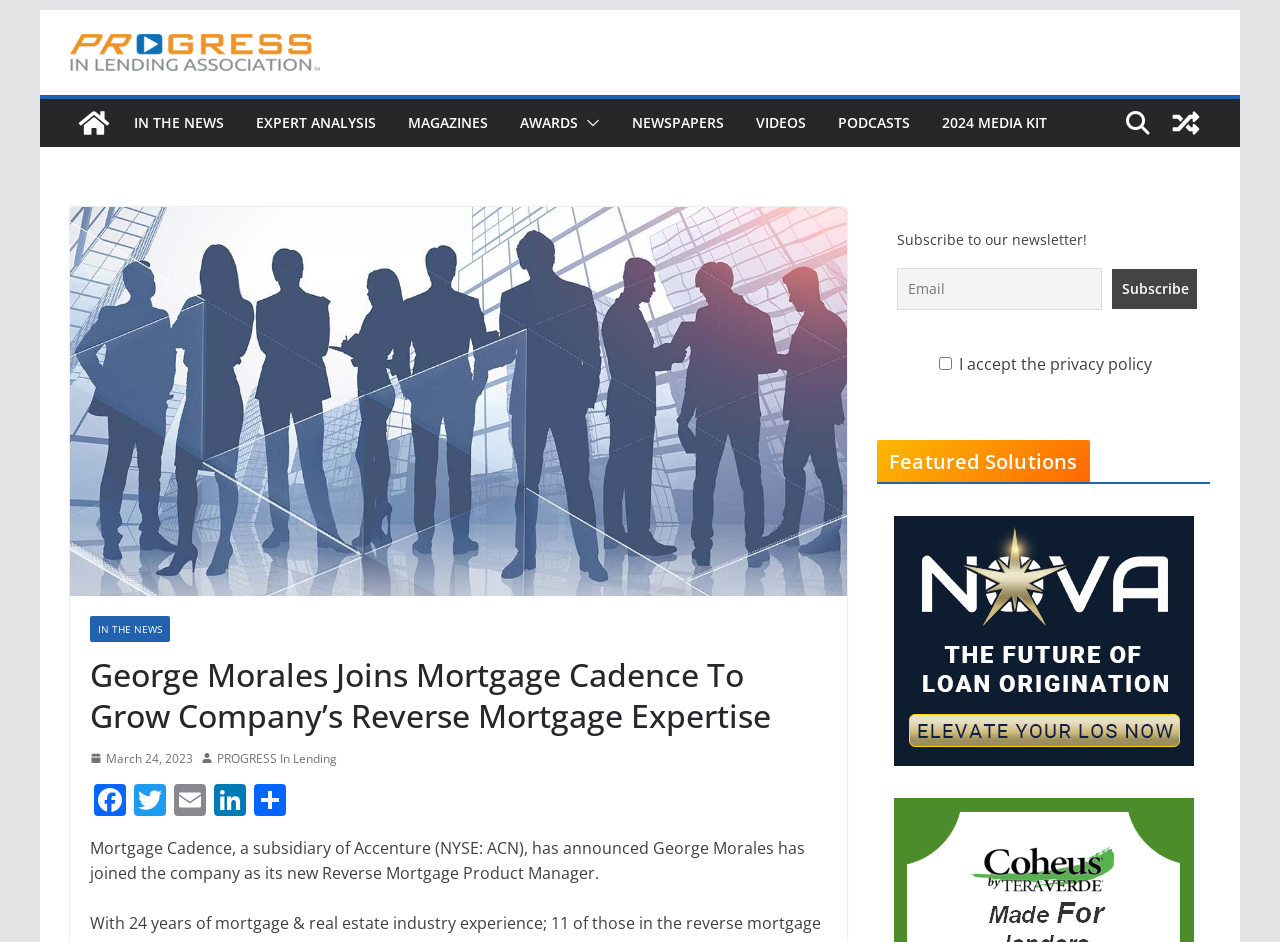Please analyze the image and give a detailed answer to the question:
How many social media links are present on the webpage?

I counted the social media links by looking at the elements with text 'Facebook', 'Twitter', 'Email', 'LinkedIn', and 'Share' at coordinates [0.07, 0.832, 0.102, 0.87], [0.102, 0.832, 0.133, 0.87], [0.133, 0.832, 0.164, 0.87], [0.164, 0.832, 0.195, 0.87], and [0.195, 0.832, 0.227, 0.87] respectively.